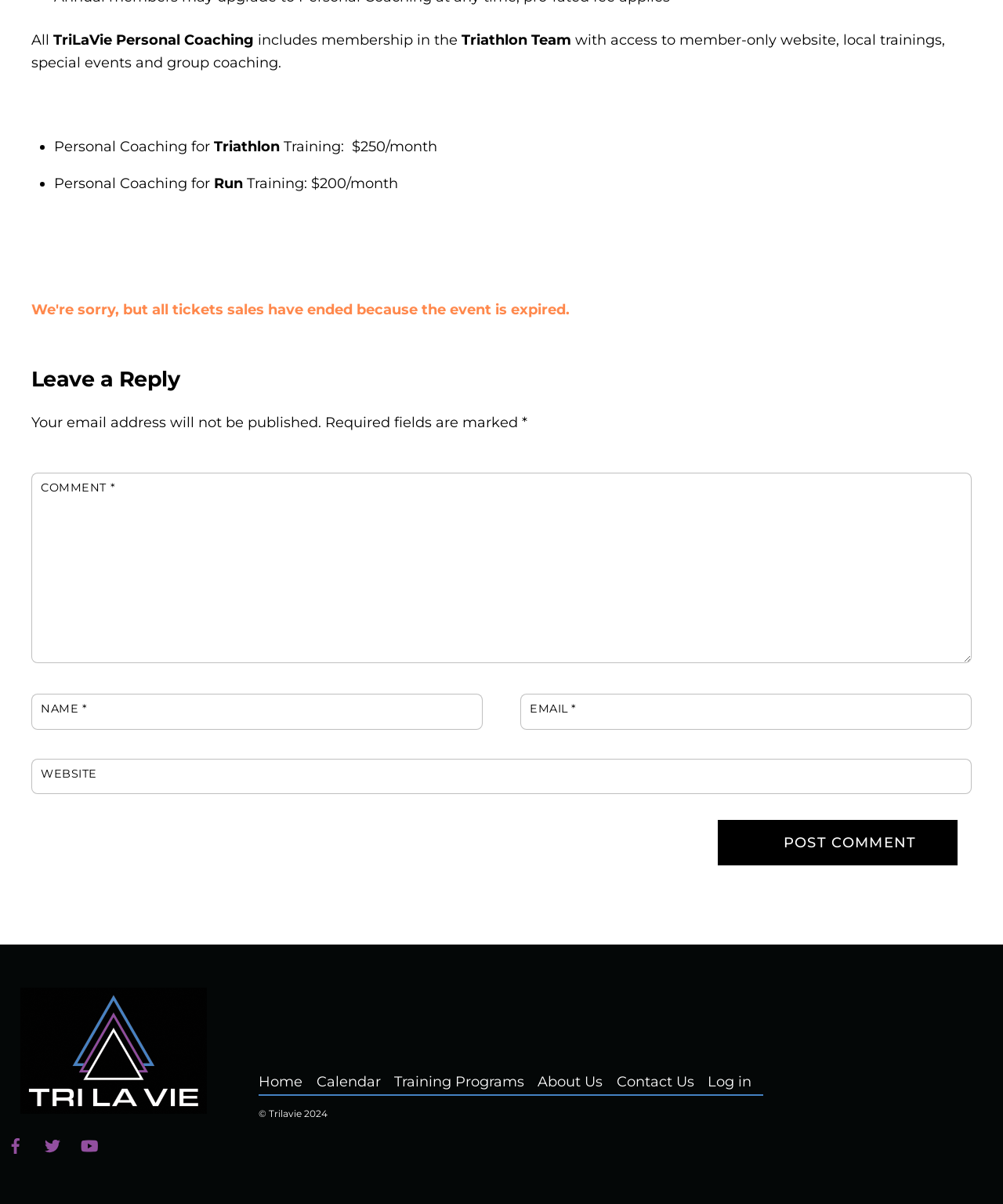Reply to the question with a brief word or phrase: What is the copyright year of the webpage?

2024